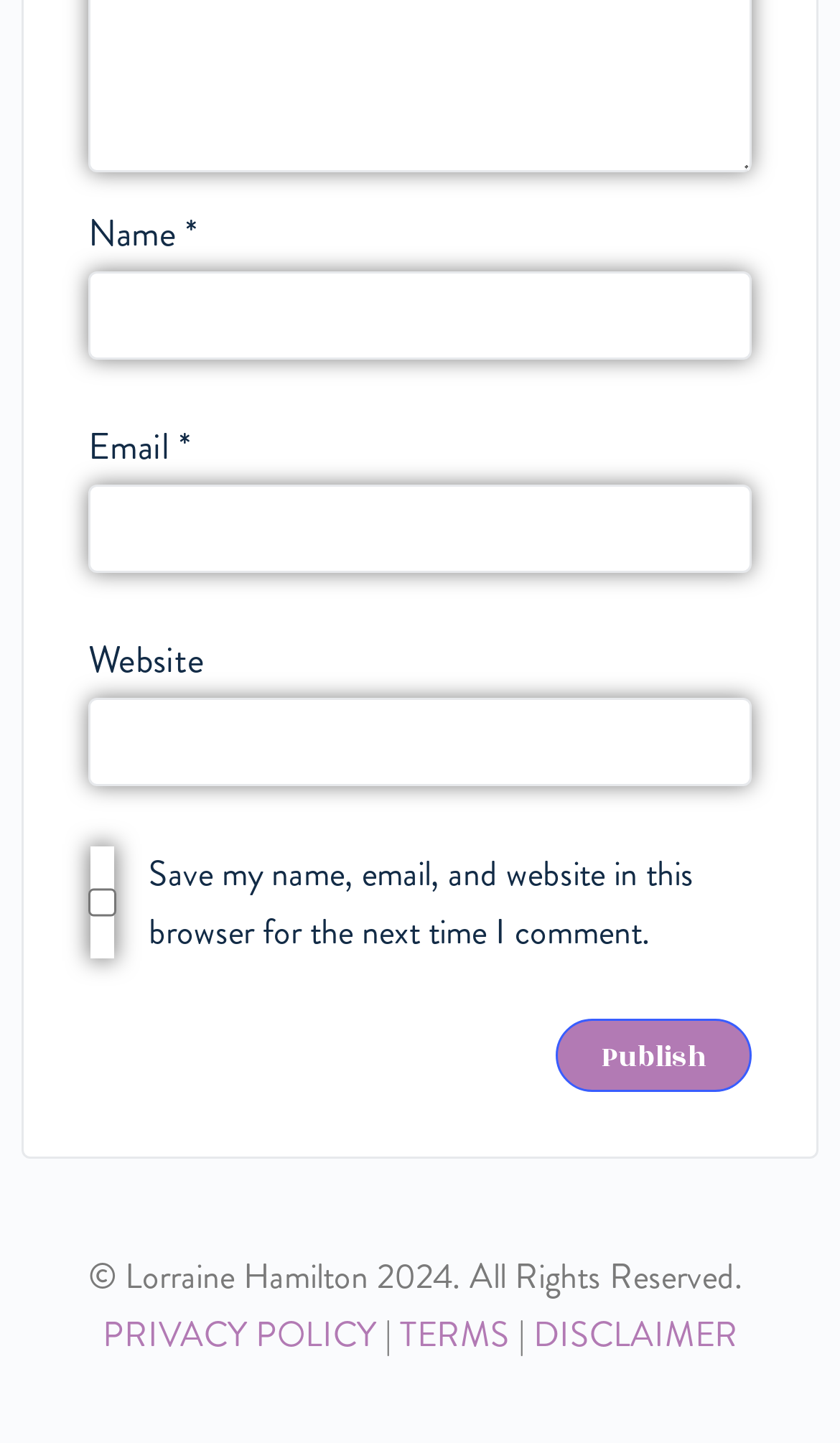Please identify the bounding box coordinates of the area I need to click to accomplish the following instruction: "Visit the privacy policy".

[0.122, 0.908, 0.447, 0.942]